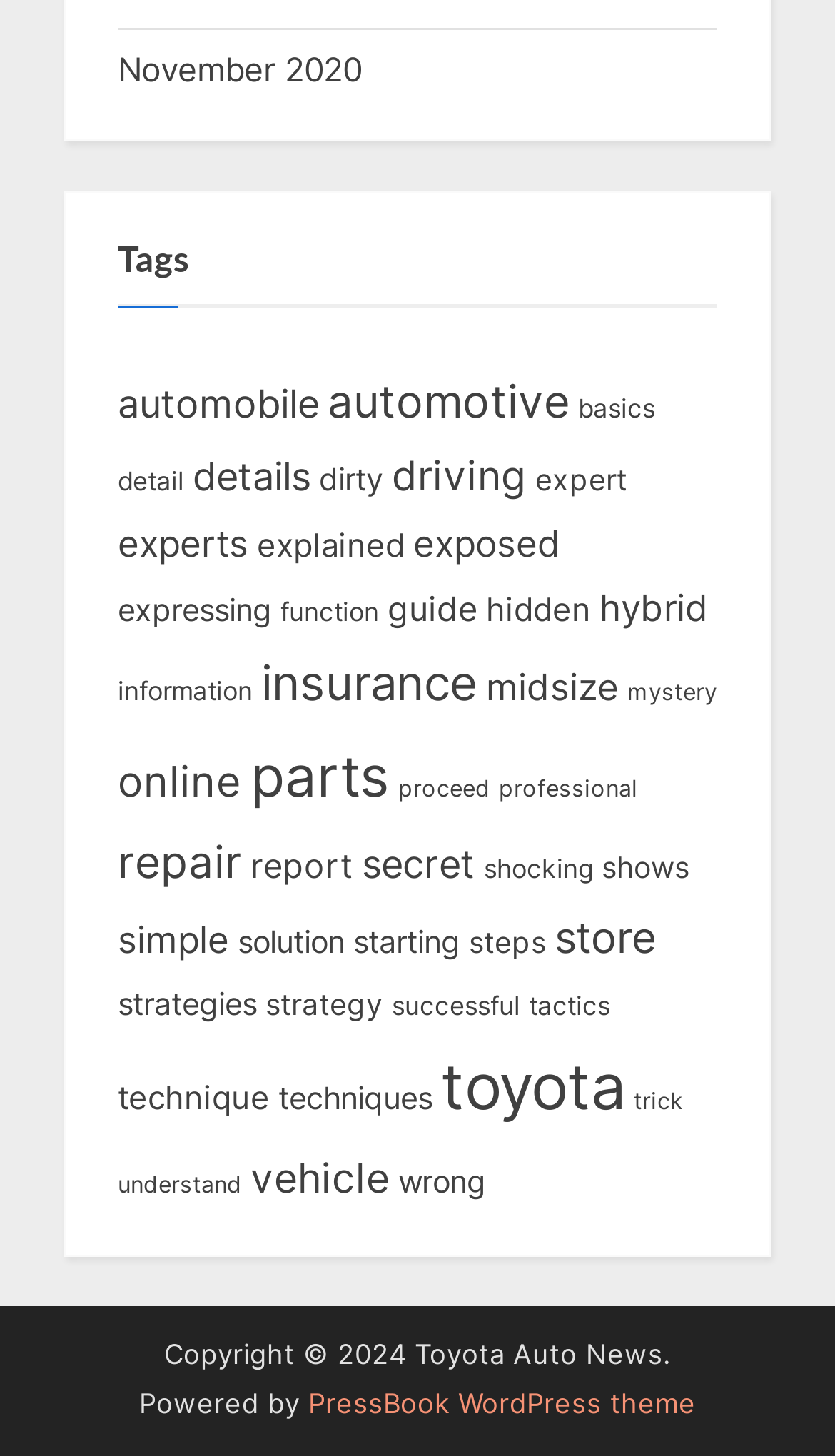Please specify the bounding box coordinates for the clickable region that will help you carry out the instruction: "Open the MENU".

None